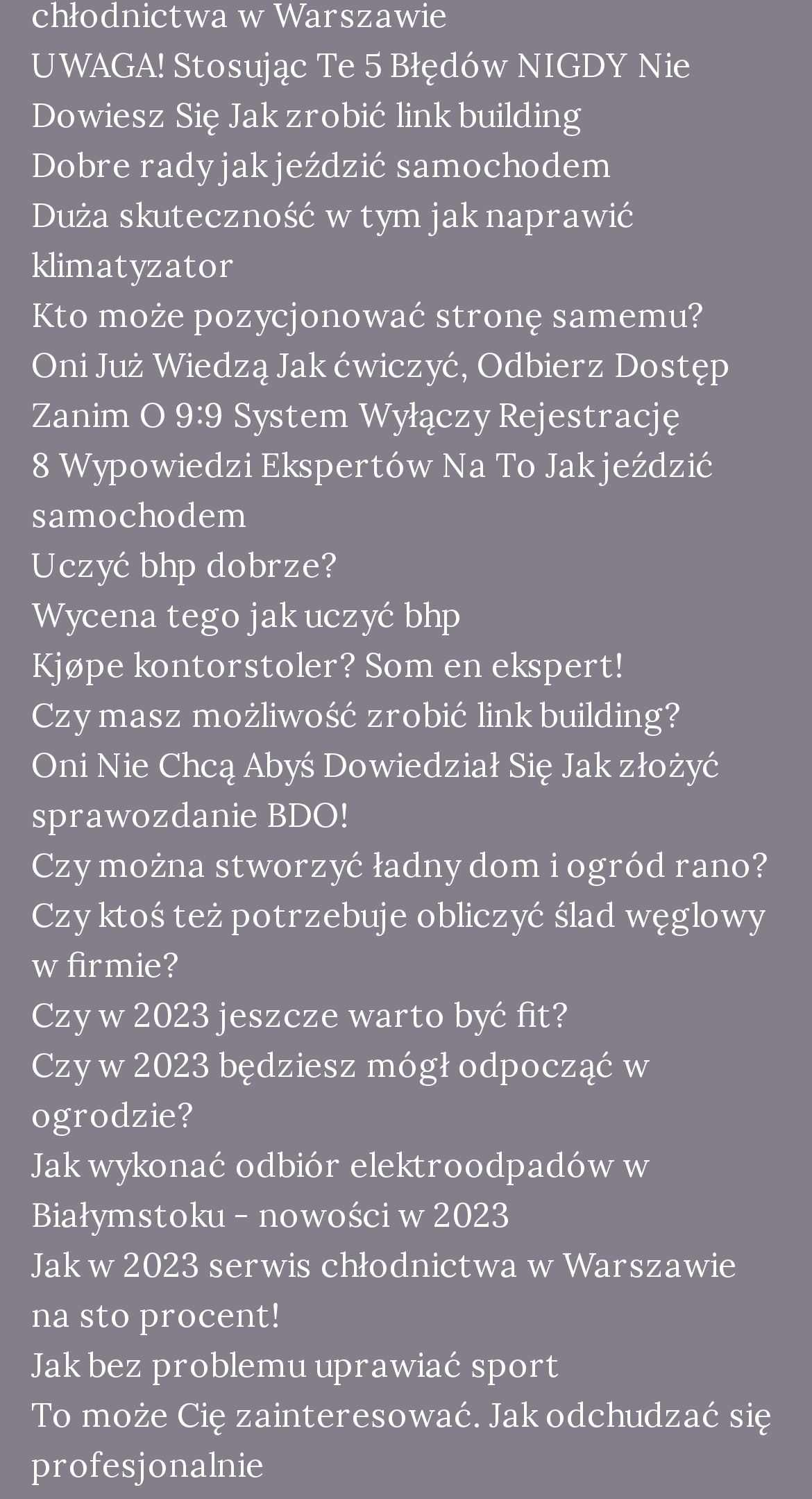Given the webpage screenshot, identify the bounding box of the UI element that matches this description: "mobile".

None